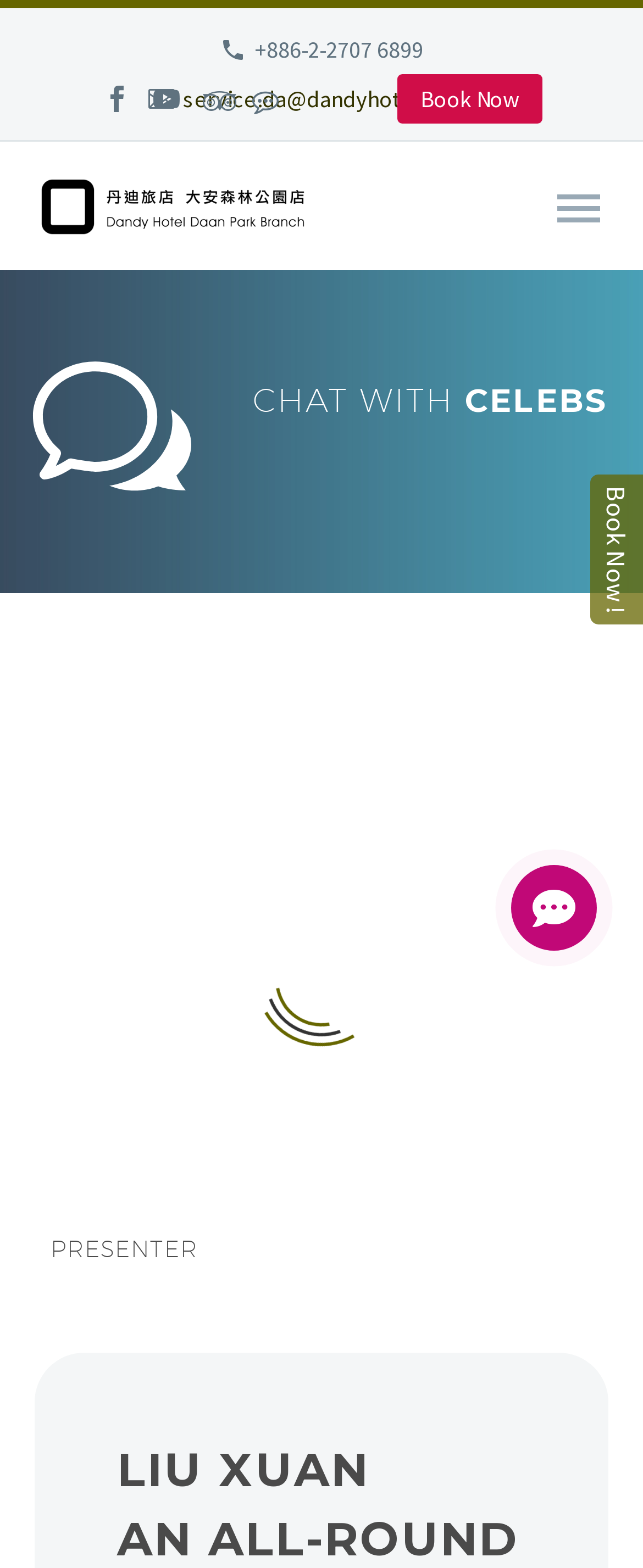What is the call-to-action button at the top right corner?
Using the image, provide a concise answer in one word or a short phrase.

Book Now